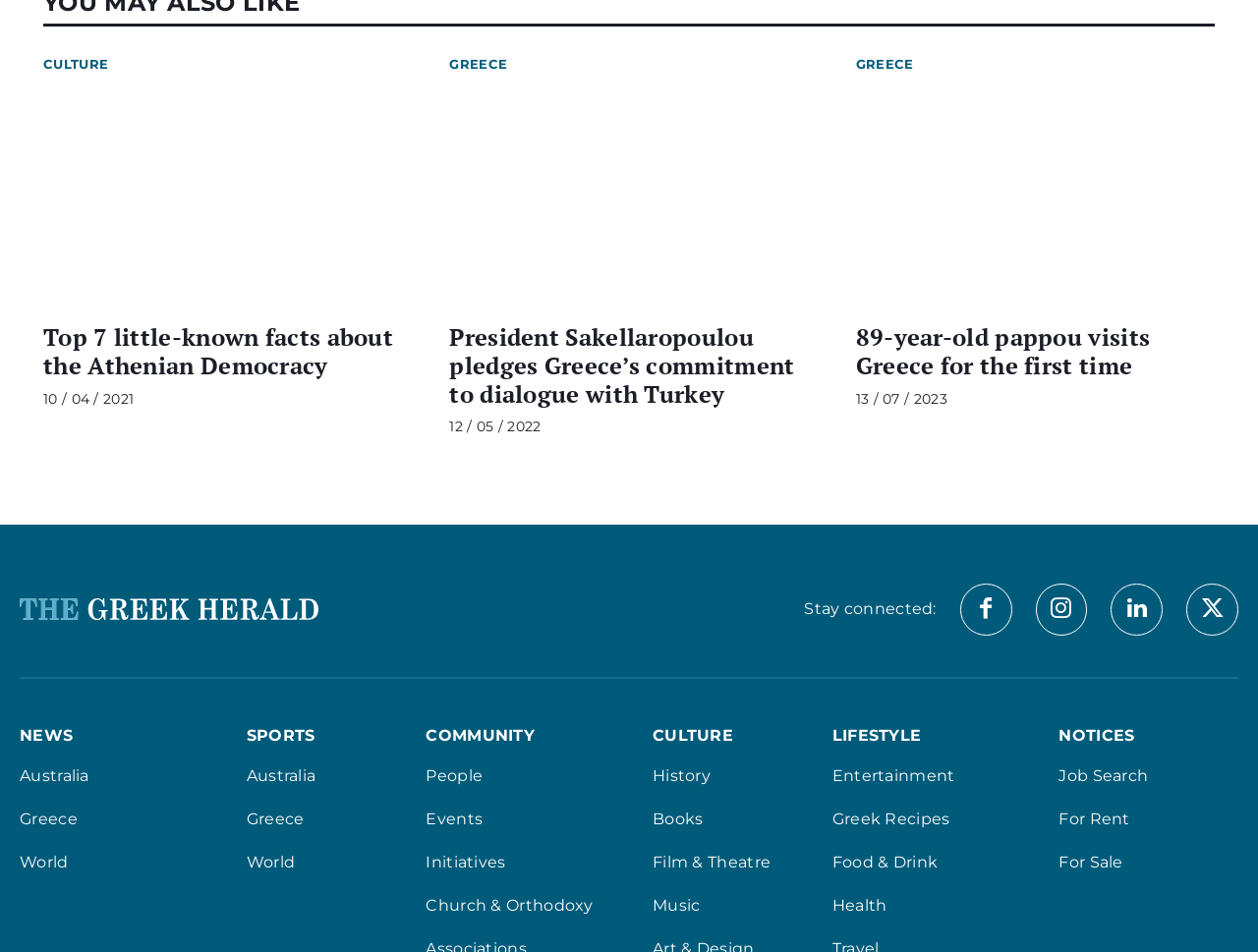For the given element description For Rent, determine the bounding box coordinates of the UI element. The coordinates should follow the format (top-left x, top-left y, bottom-right x, bottom-right y) and be within the range of 0 to 1.

[0.842, 0.849, 0.984, 0.873]